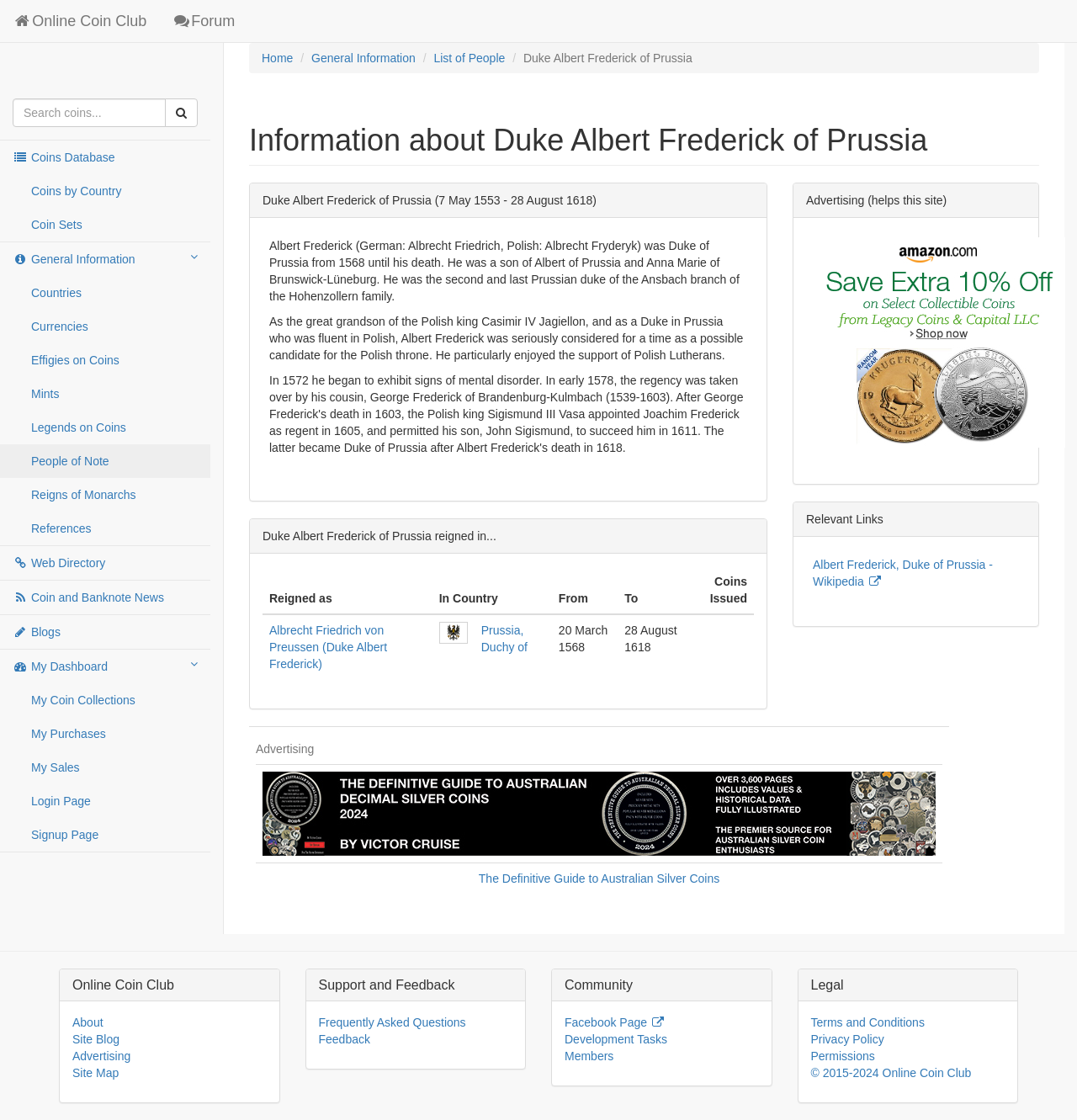Please identify the bounding box coordinates of the element's region that should be clicked to execute the following instruction: "Go to Coins Database". The bounding box coordinates must be four float numbers between 0 and 1, i.e., [left, top, right, bottom].

[0.0, 0.125, 0.195, 0.156]